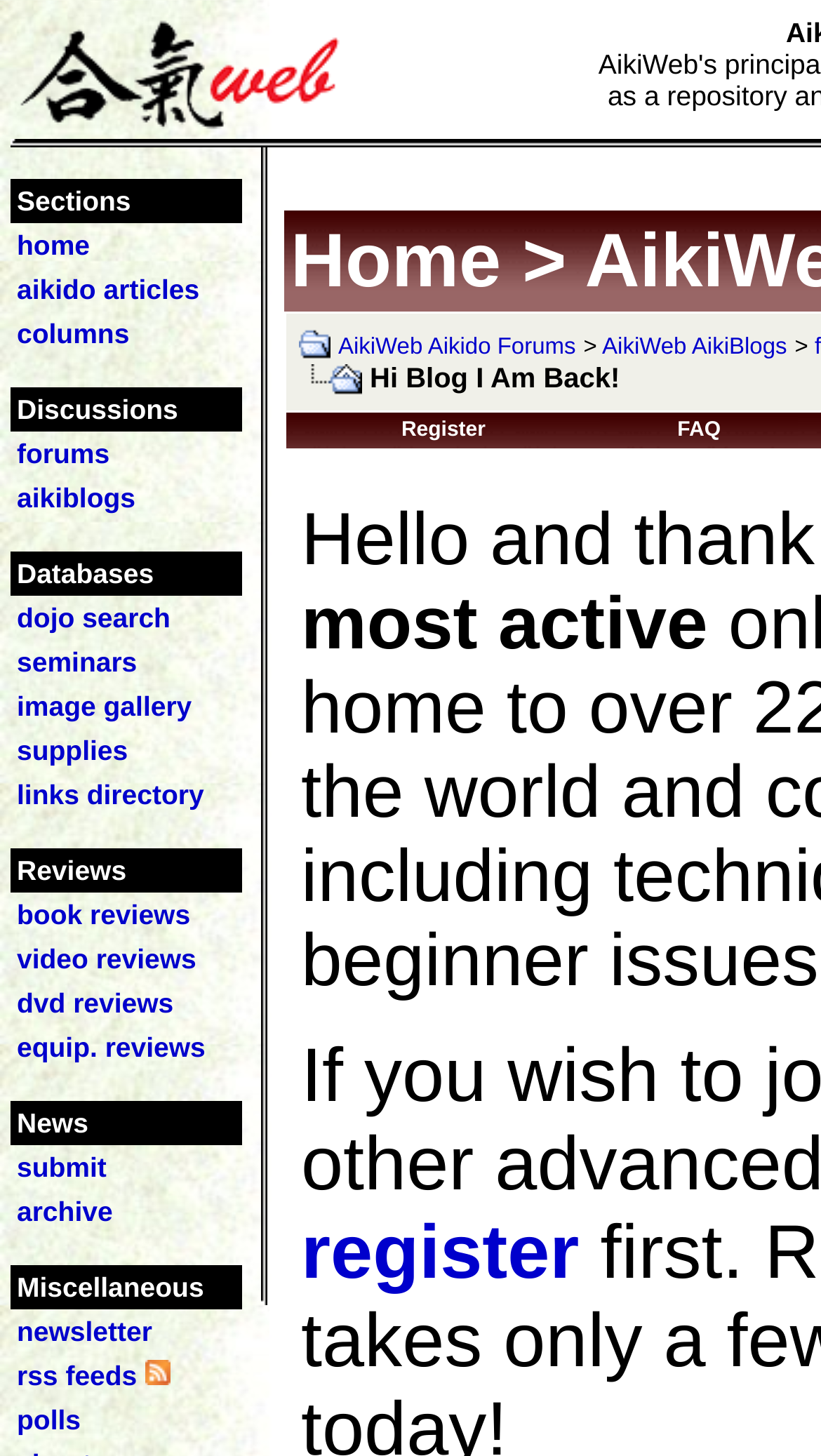Locate the bounding box of the UI element with the following description: "alt="Go Back" title="Go Back"".

[0.364, 0.237, 0.403, 0.259]